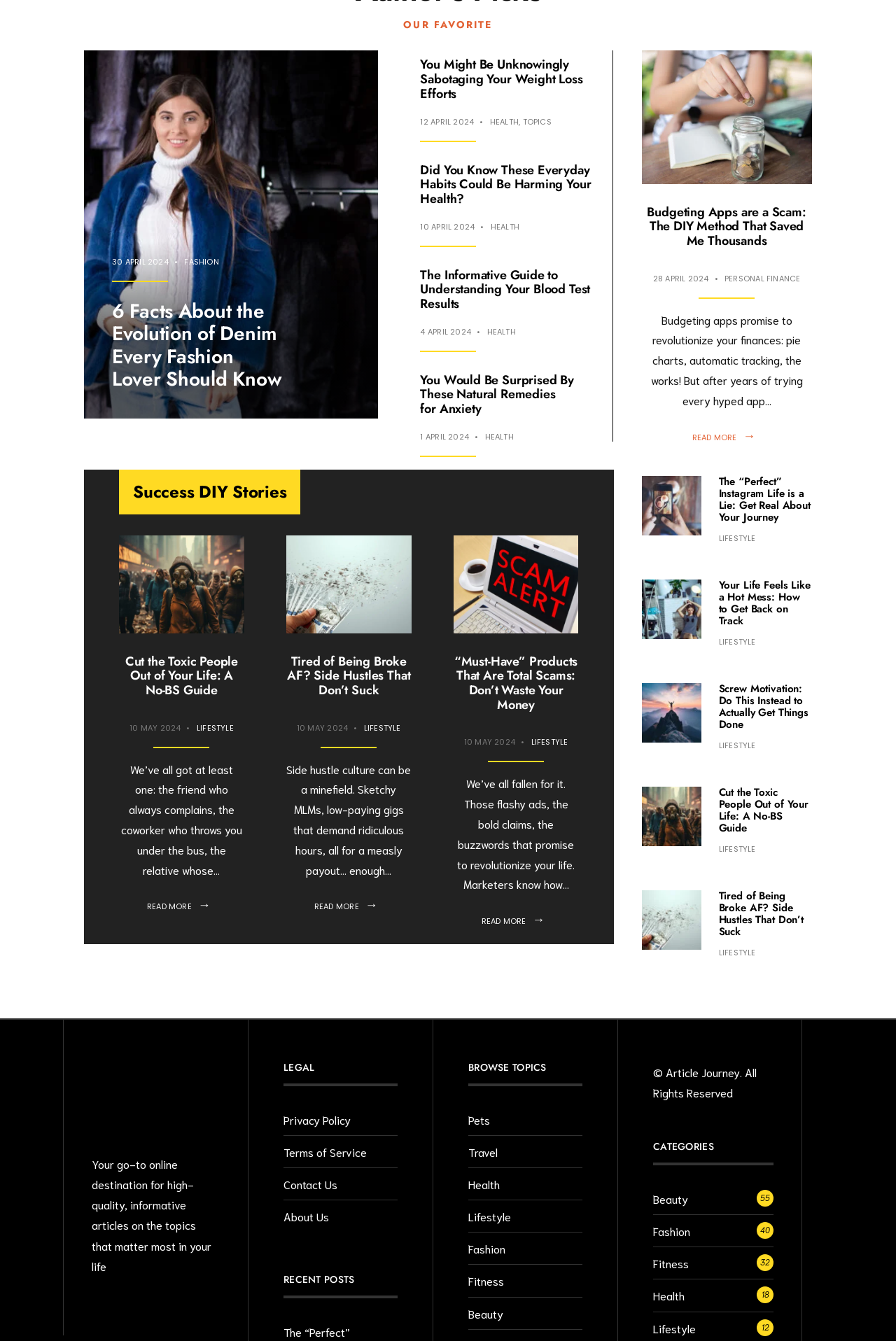Provide a short answer to the following question with just one word or phrase: How many links are there in the section 'OUR FAVORITE'?

3